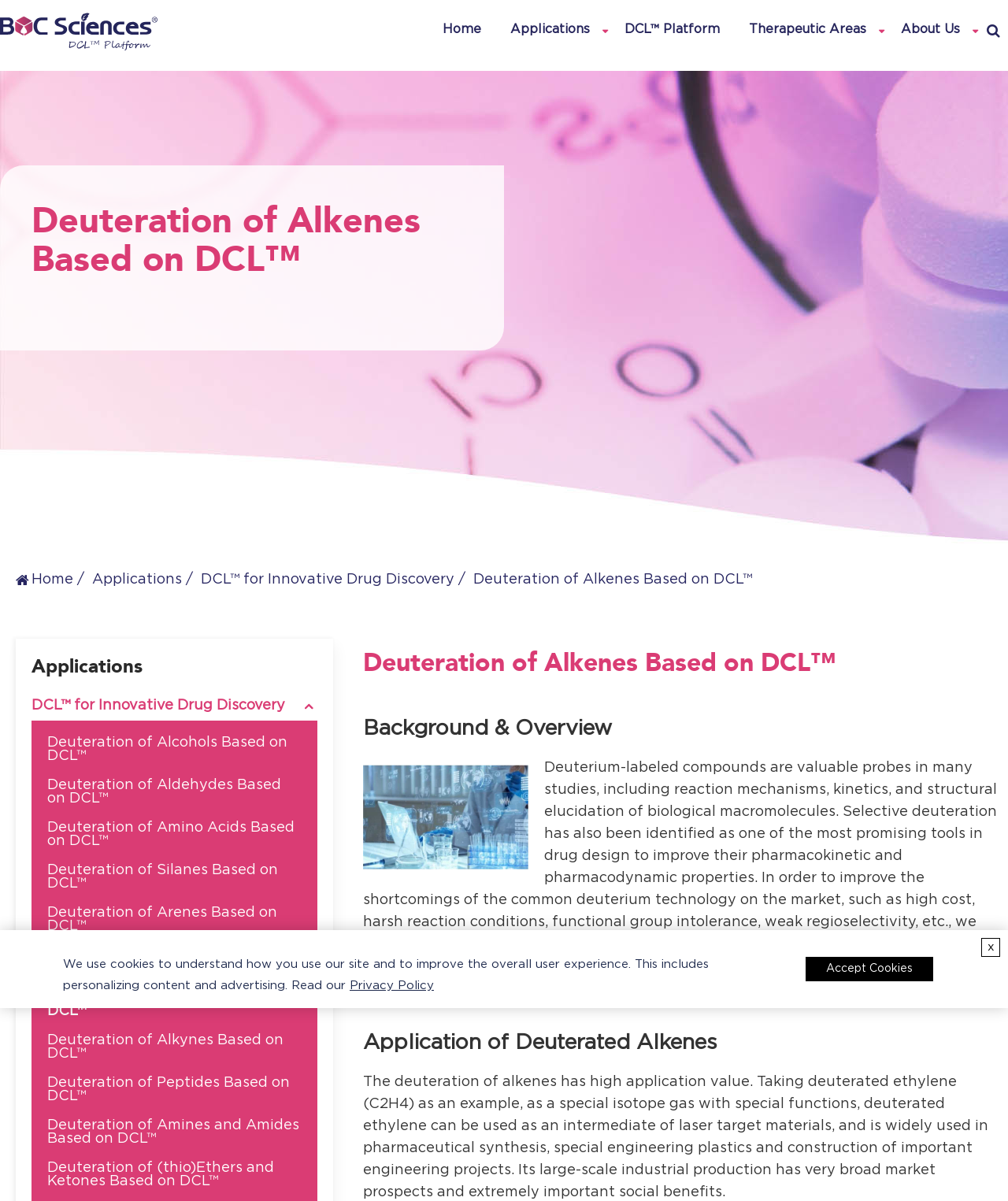Identify the bounding box coordinates of the section to be clicked to complete the task described by the following instruction: "Explore the application of Deuteration of Alkenes Based on DCL™". The coordinates should be four float numbers between 0 and 1, formatted as [left, top, right, bottom].

[0.039, 0.819, 0.307, 0.854]